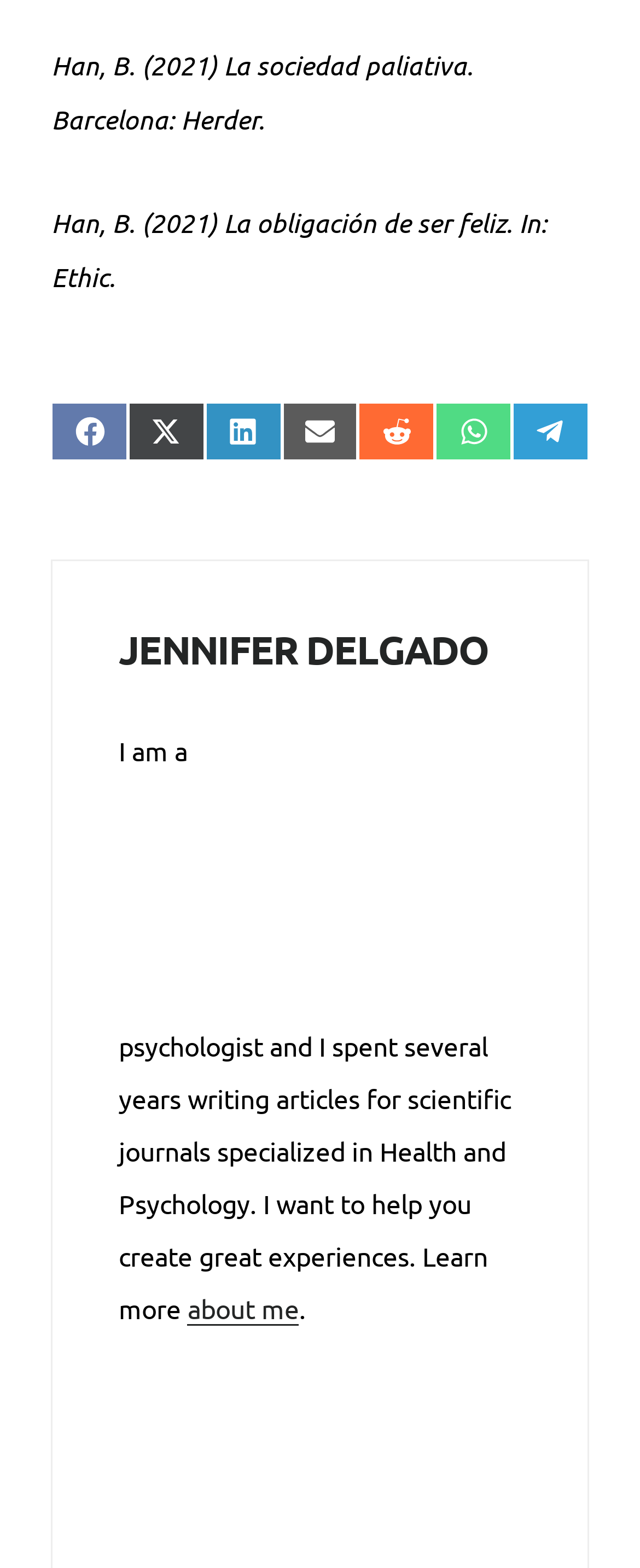Please provide the bounding box coordinates for the UI element as described: "Share on Reddit". The coordinates must be four floats between 0 and 1, represented as [left, top, right, bottom].

[0.56, 0.257, 0.68, 0.294]